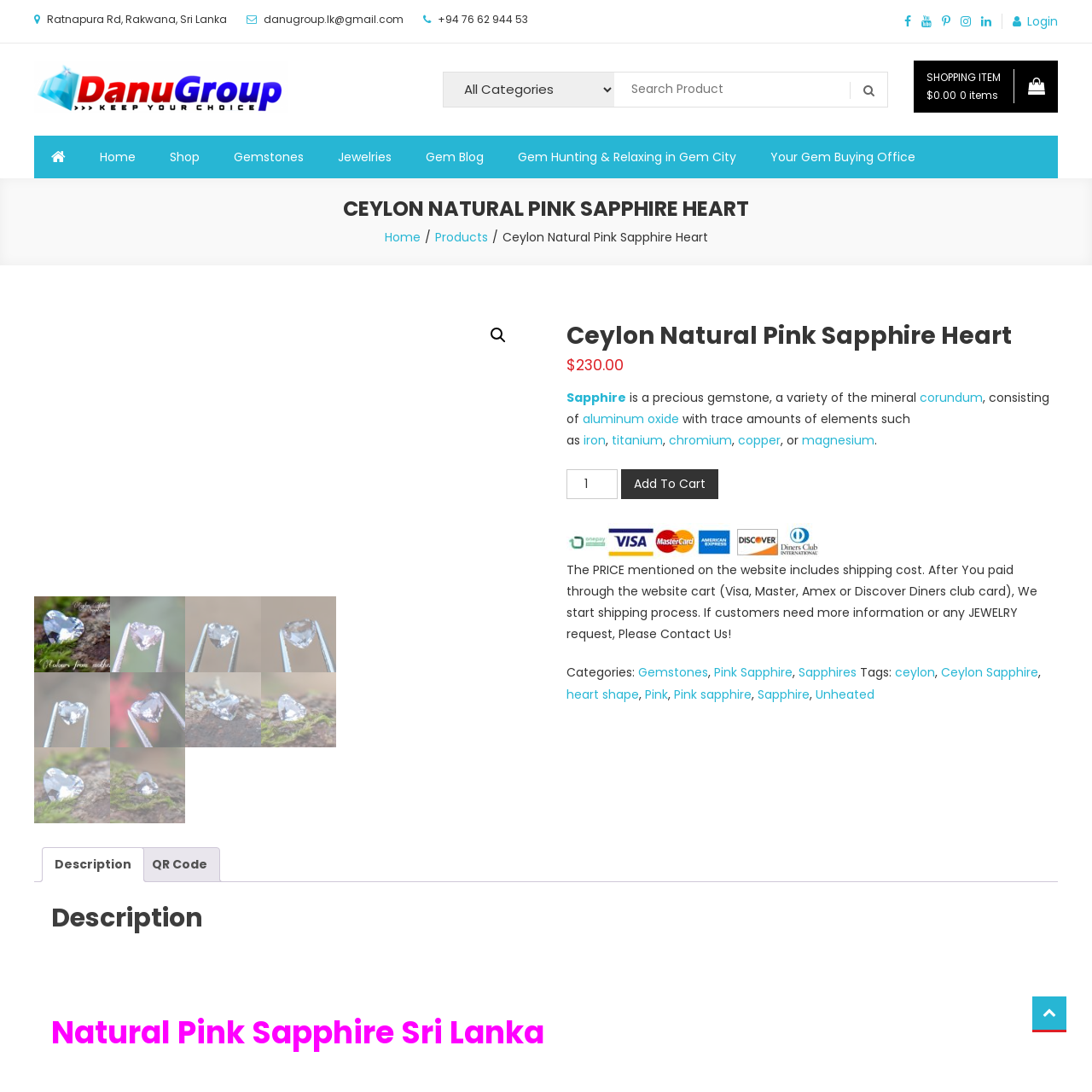Thoroughly describe the scene captured inside the red-bordered section of the image.

The image depicts a beautiful heart-shaped natural pink sapphire, a prized gemstone sourced directly from Ceylon, Sri Lanka. This particular piece is celebrated for its stunning light pink hue and exquisite clarity, which are characteristic of high-quality sapphires. The heart shape adds a romantic touch, making it an ideal choice for jewelry pieces such as engagement rings or special gifts. Accompanied by a label highlighting its origin, "Natural Light Pink Sapphire Sri Lanka," this sapphire embodies the elegance and allure that gemstones from this region are known for. Its vivid color and unique shape accentuate the natural beauty of the stone, appealing to gemstone enthusiasts and collectors alike.